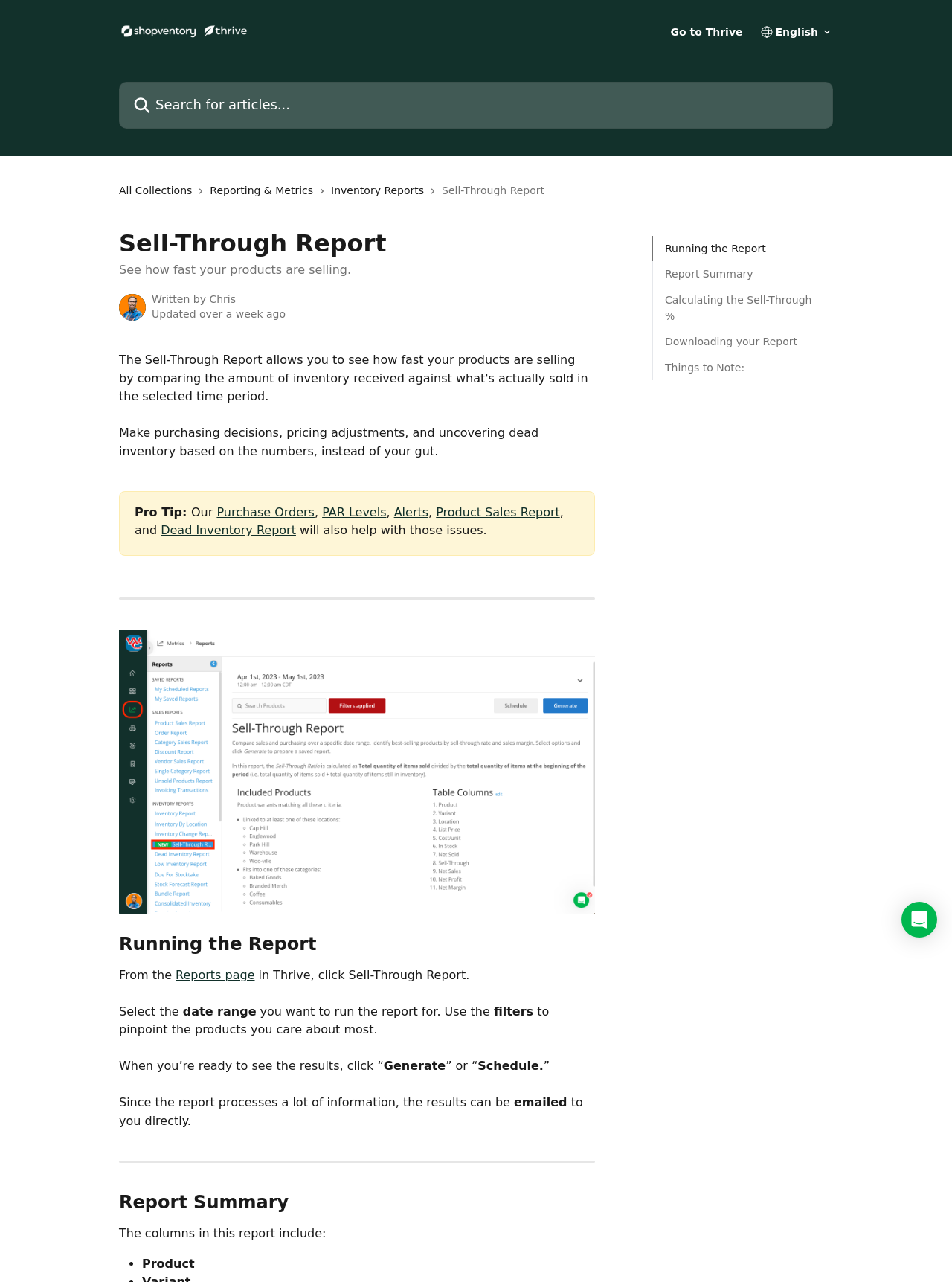Refer to the image and provide an in-depth answer to the question: 
What is the purpose of the filters in the report?

I found the answer by reading the StaticText element at coordinates [0.269, 0.783, 0.519, 0.794]. The text mentions using filters to pinpoint the products you care about most.